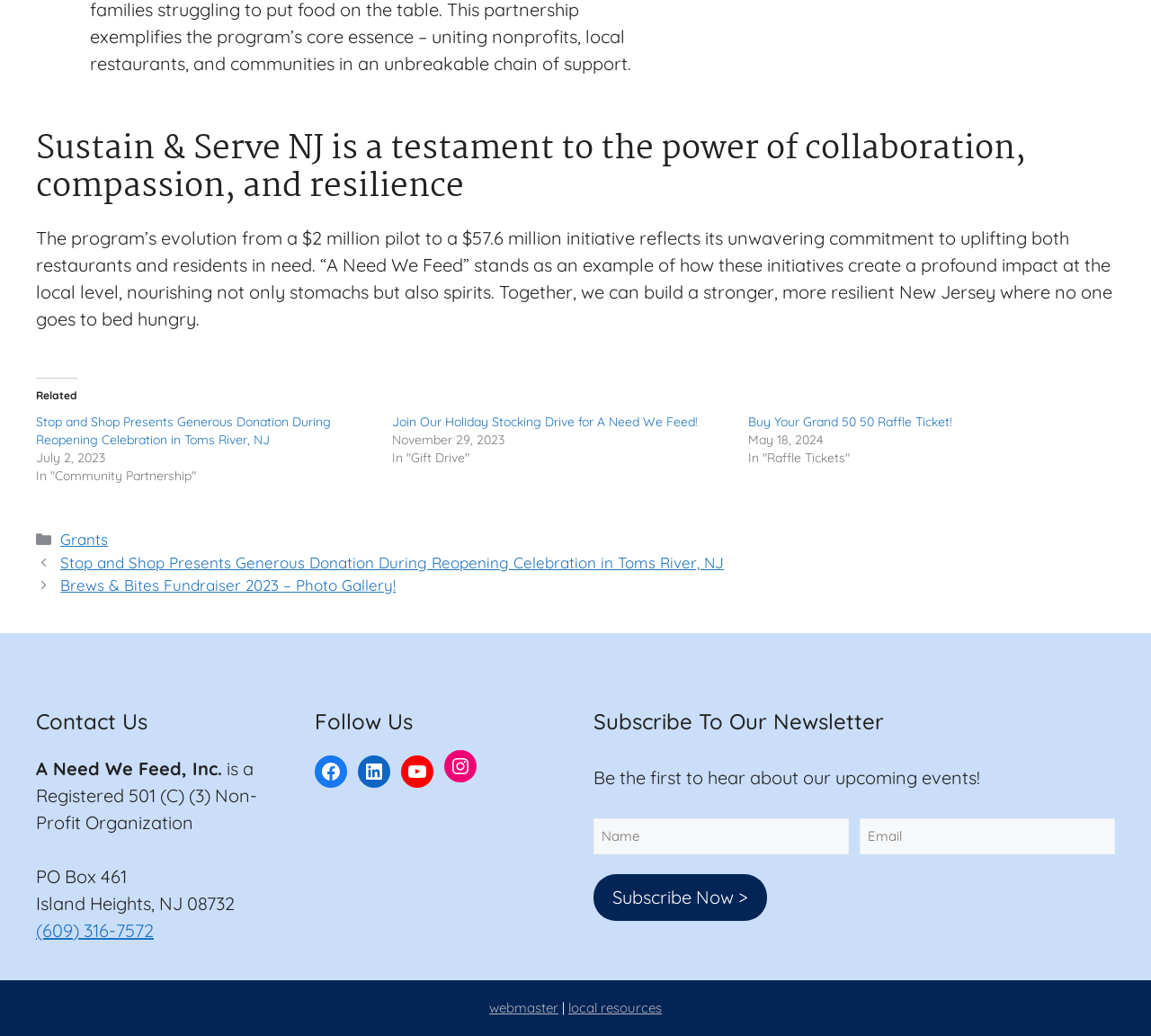Respond concisely with one word or phrase to the following query:
What is the phone number to contact the organization?

(609) 316-7572